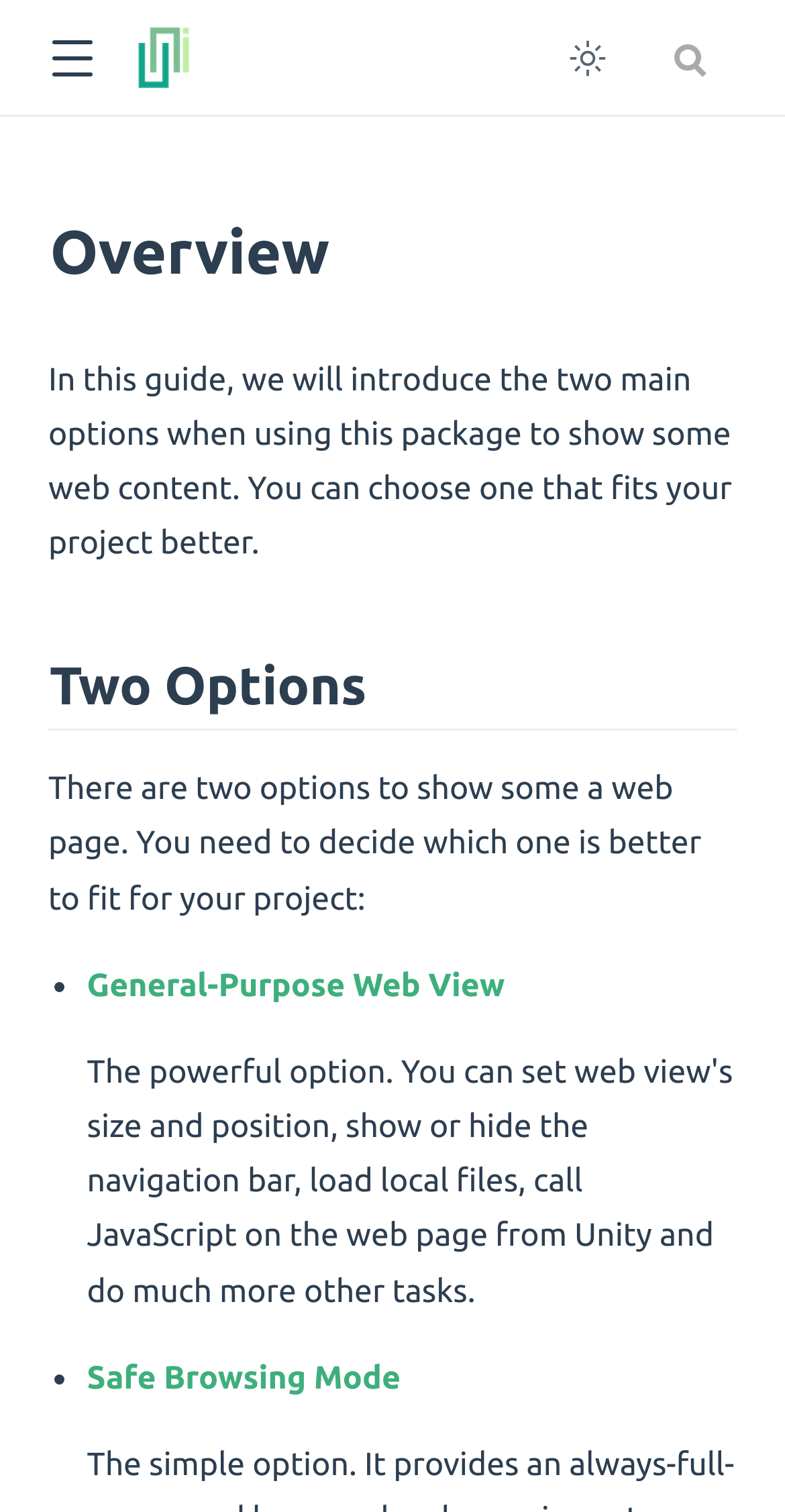Identify the bounding box coordinates of the HTML element based on this description: "title="toggle color mode"".

[0.708, 0.024, 0.79, 0.053]